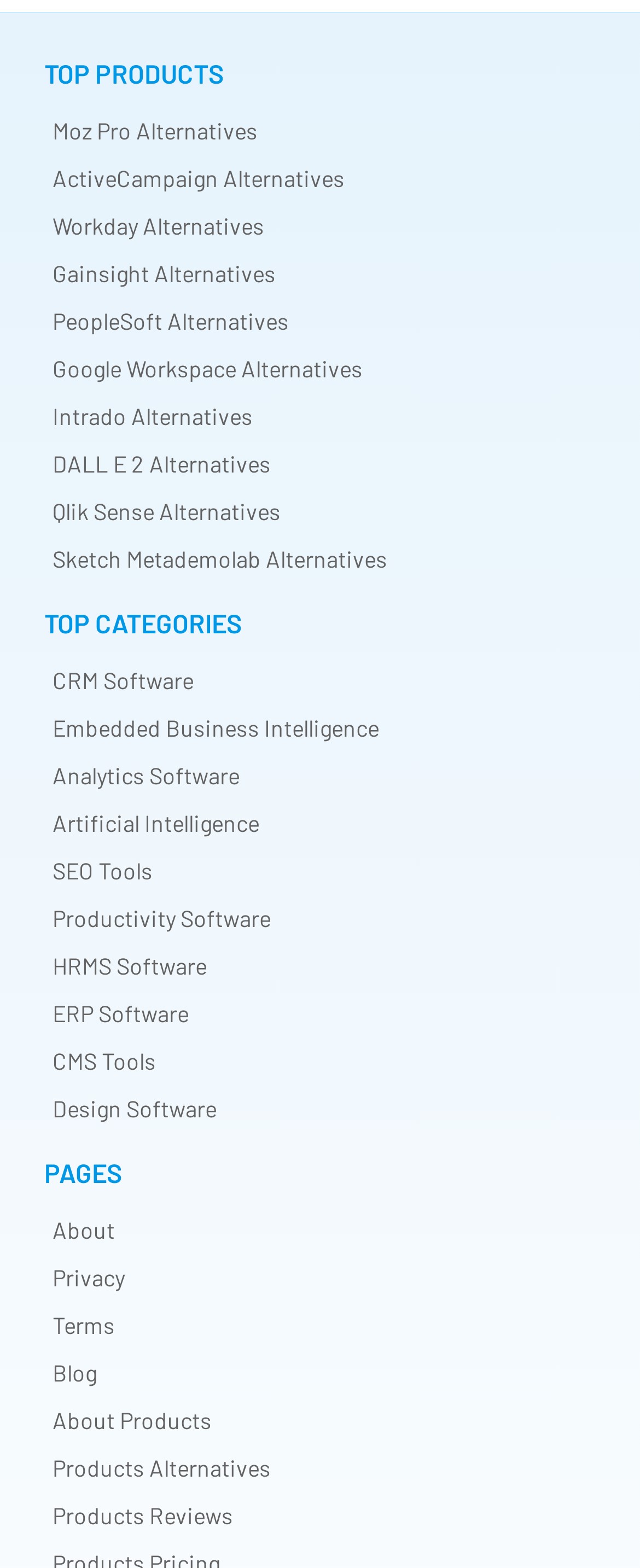Pinpoint the bounding box coordinates of the element to be clicked to execute the instruction: "Visit Blog".

[0.082, 0.866, 0.151, 0.884]